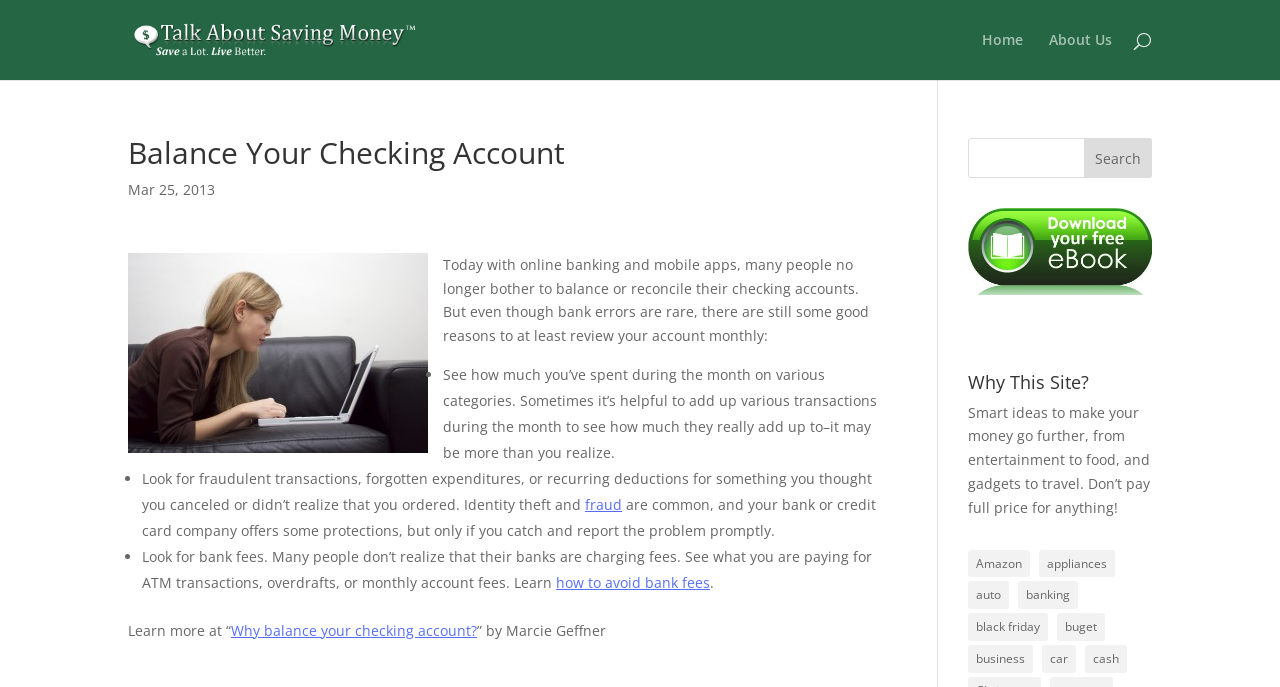Provide an in-depth caption for the contents of the webpage.

The webpage is about balancing one's checking account and saving money. At the top, there is a logo and a link to "Talk About Saving Money" on the left, and a navigation menu with links to "Home" and "About Us" on the right. Below the navigation menu, there is a search bar that spans across the top of the page.

The main content of the page is an article with the title "Balance Your Checking Account" in a large font. The article is divided into sections, with a brief introduction followed by a list of reasons to review one's account monthly. The list includes checking for fraudulent transactions, looking for bank fees, and tracking expenses. Each point is marked with a bullet point, and some of them contain links to related topics, such as "fraud" and "how to avoid bank fees".

To the right of the article, there is a sidebar with a search bar and a button to subscribe to a free e-book, "Talk About Saving Money". Below the search bar, there is a heading "Why This Site?" followed by a brief description of the website's purpose, which is to provide smart ideas for saving money on various aspects of life.

Further down the sidebar, there are links to various categories, such as "Amazon", "appliances", "auto", and "banking", each with a number of items in parentheses. These links are arranged in a vertical list, with the most recent items at the top.

There are several images on the page, including a logo for "Talk About Saving Money" at the top, an image related to the article's content, and an image for the free e-book subscription. Overall, the page has a clean and organized layout, with clear headings and concise text.